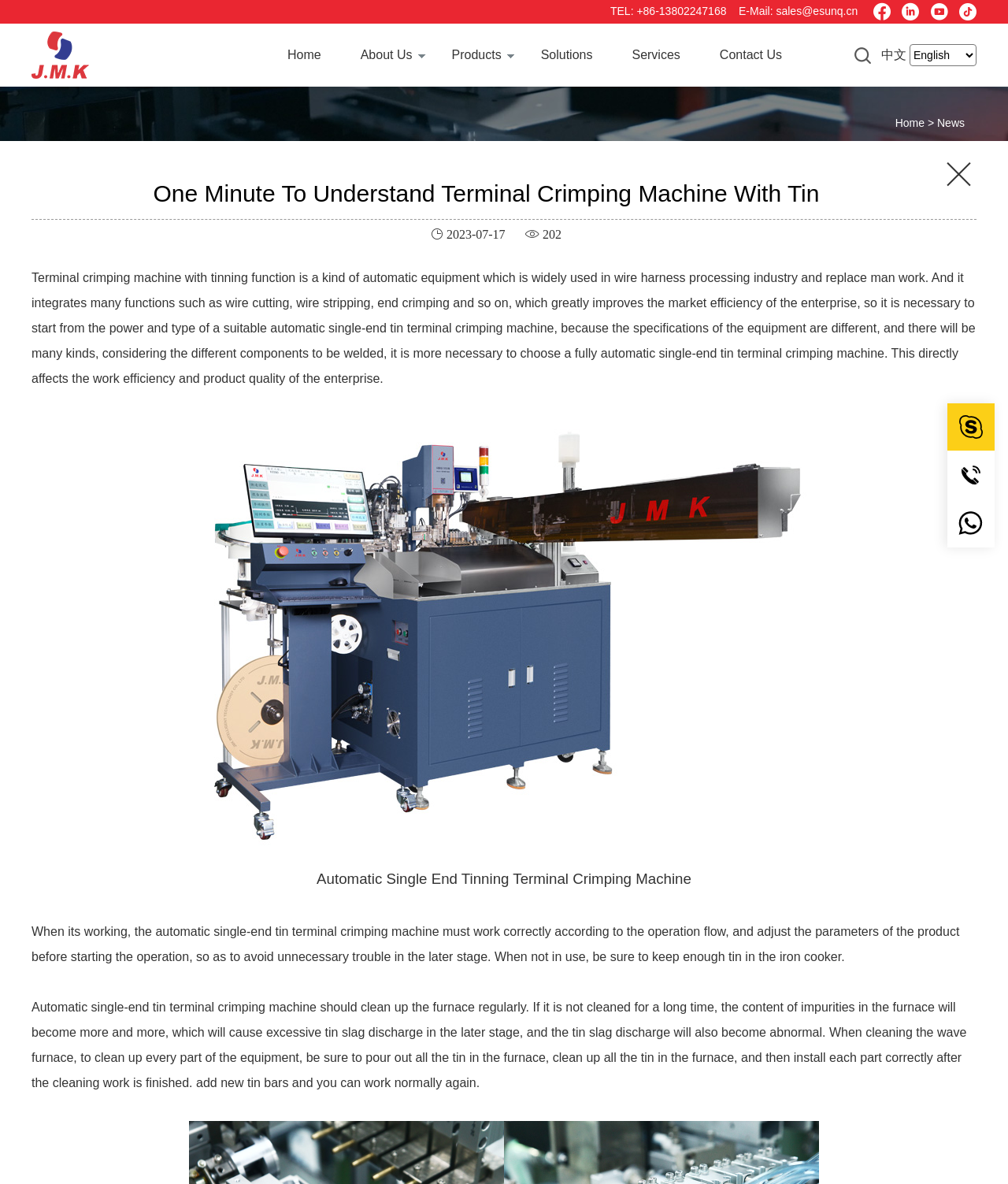Give an in-depth explanation of the webpage layout and content.

This webpage is about JMK Intelligence, a professional manufacturer of wire harness processing machines, particularly for the automotive and household electric industries. 

At the top right corner, there is a section with contact information, including a phone number and email address, accompanied by four social media links. Below this section, there is a logo of Shenzhen JMK Intelligence Co., Ltd. 

The main navigation menu is located at the top center, consisting of six links: Home, About Us, Products, Solutions, Services, and Contact Us. 

To the right of the navigation menu, there is a language selection dropdown menu and a link to switch to Chinese. 

The main content of the webpage is an article titled "One Minute To Understand Terminal Crimping Machine With Tin-JMK Intelligence". The article is divided into several sections, with headings and paragraphs of text. There are two images in the article, one of which is a picture of a terminal crimping machine with tin. 

The article discusses the importance of choosing a suitable automatic single-end tin terminal crimping machine, its working process, and maintenance tips. There are also several links to related topics, such as "terminal crimping machine with tin", scattered throughout the article. 

At the bottom of the webpage, there are three empty links, which may be placeholders for future content.